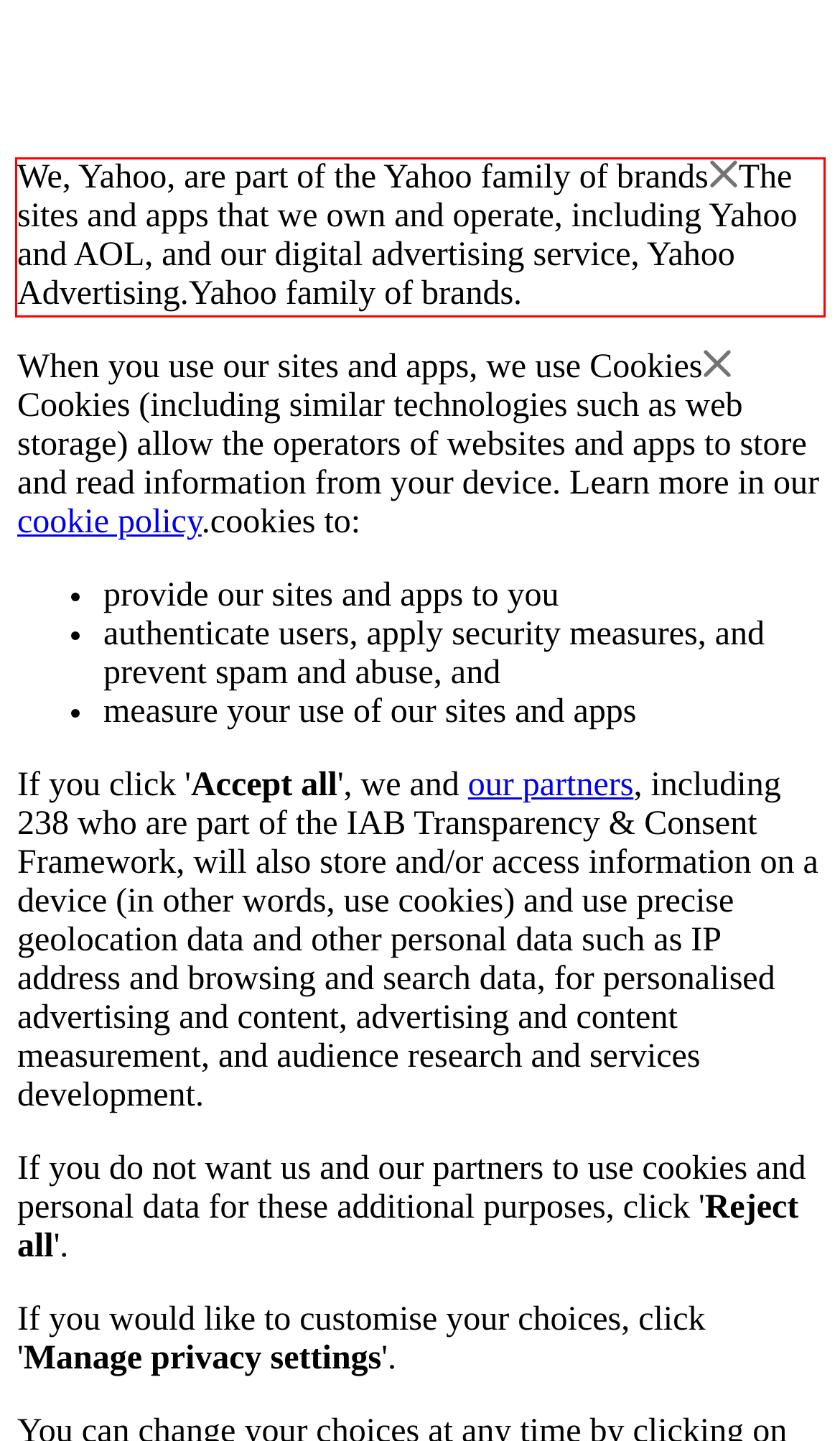Examine the webpage screenshot, find the red bounding box, and extract the text content within this marked area.

We, Yahoo, are part of the Yahoo family of brandsThe sites and apps that we own and operate, including Yahoo and AOL, and our digital advertising service, Yahoo Advertising.Yahoo family of brands.